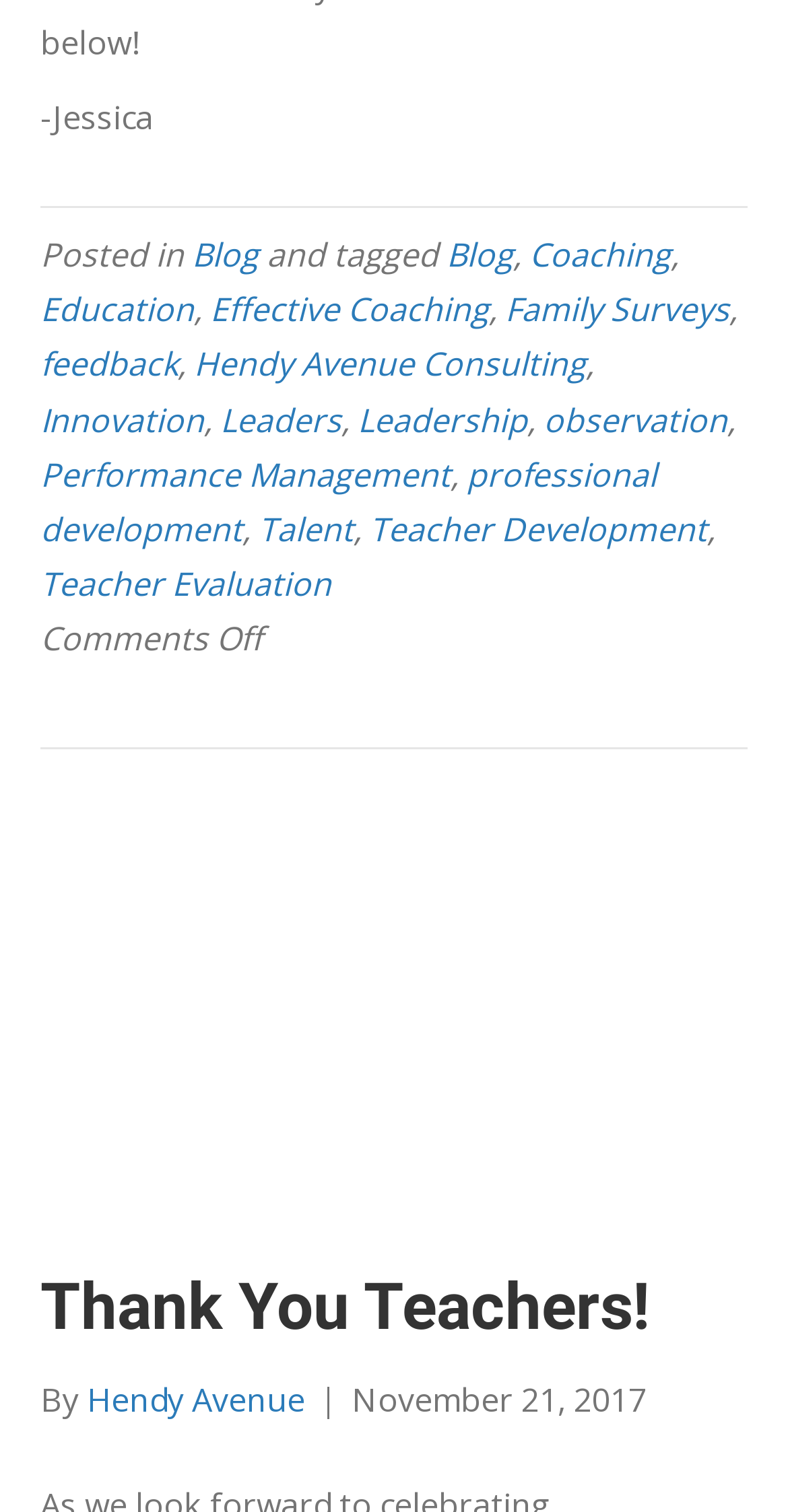Locate the bounding box coordinates of the clickable region to complete the following instruction: "Read the 'Thank You Teachers!' article."

[0.051, 0.658, 0.949, 0.688]